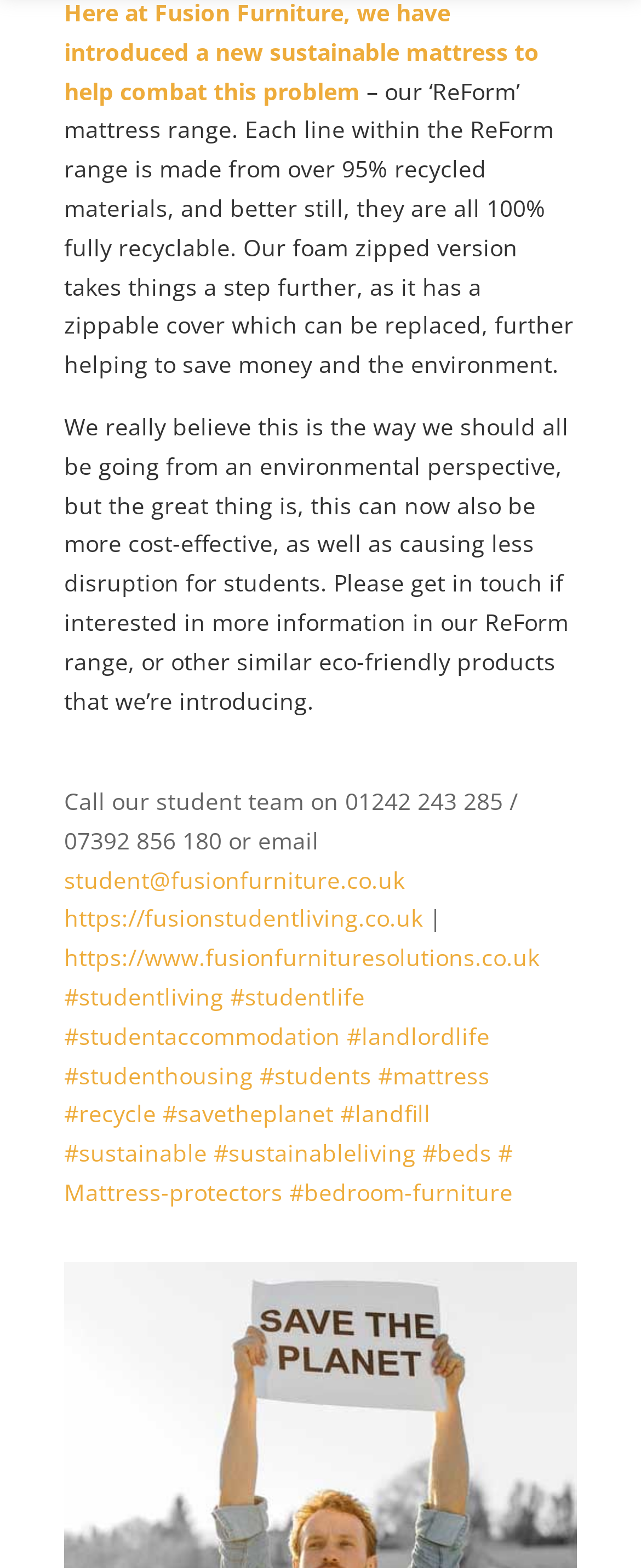Determine the bounding box coordinates of the UI element that matches the following description: "‘ReForm’ mattress range". The coordinates should be four float numbers between 0 and 1 in the format [left, top, right, bottom].

[0.1, 0.048, 0.81, 0.093]